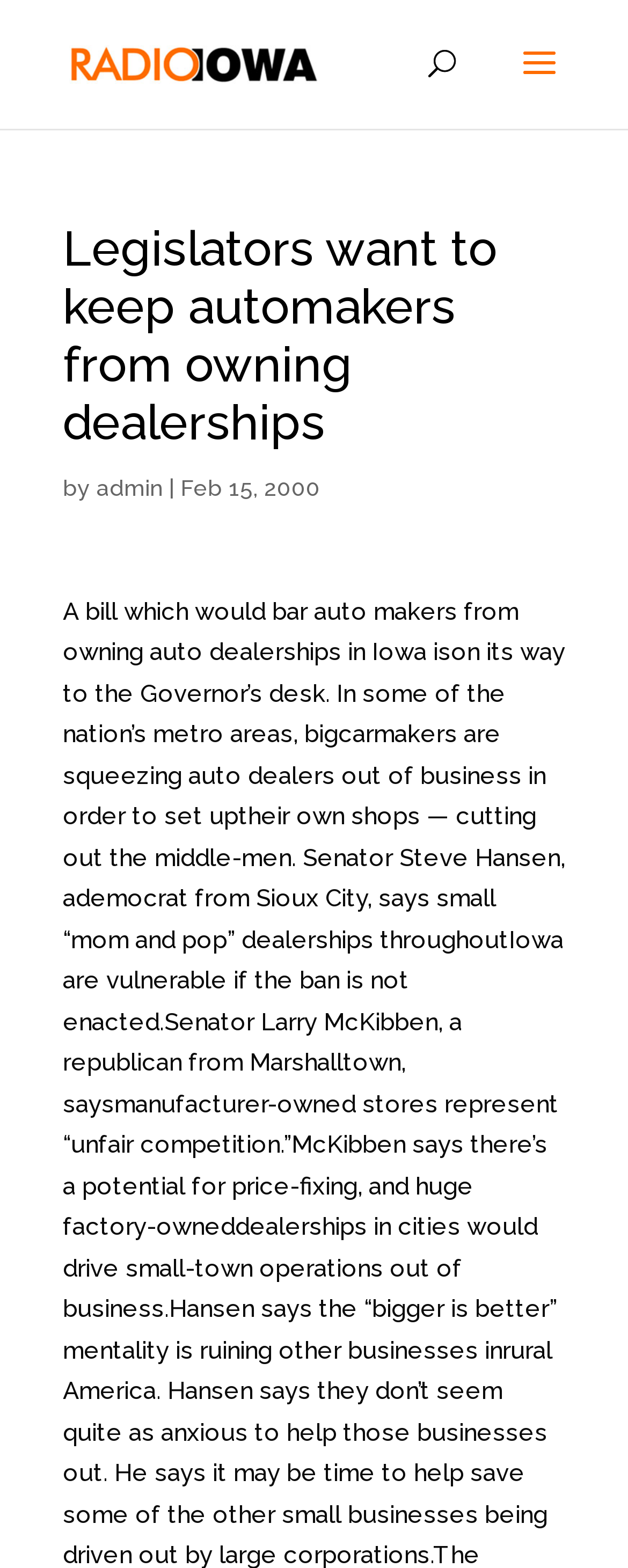Please reply to the following question using a single word or phrase: 
What is the name of the website?

Radio Iowa